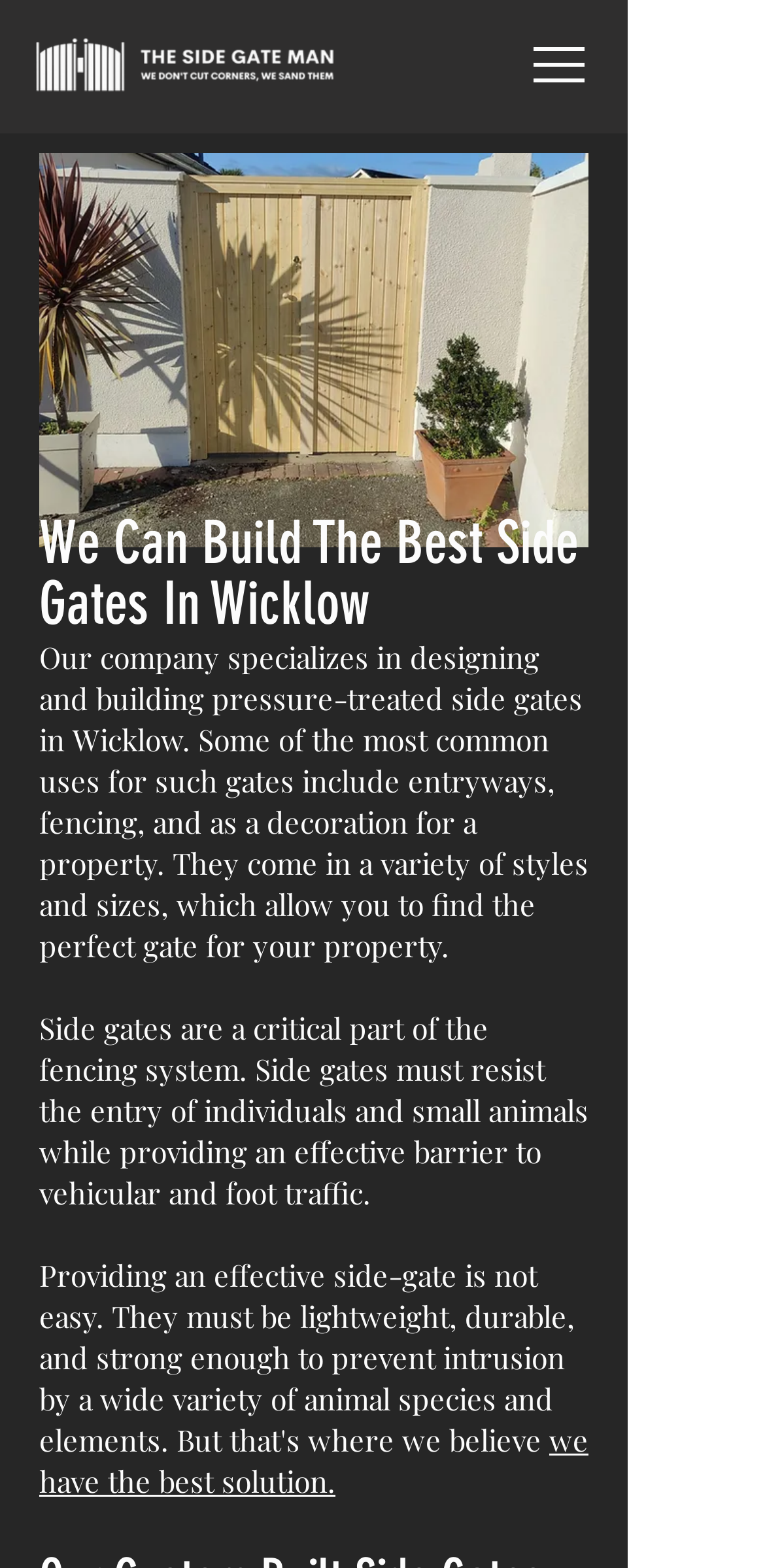Answer the following in one word or a short phrase: 
What is the purpose of side gates?

resist entry